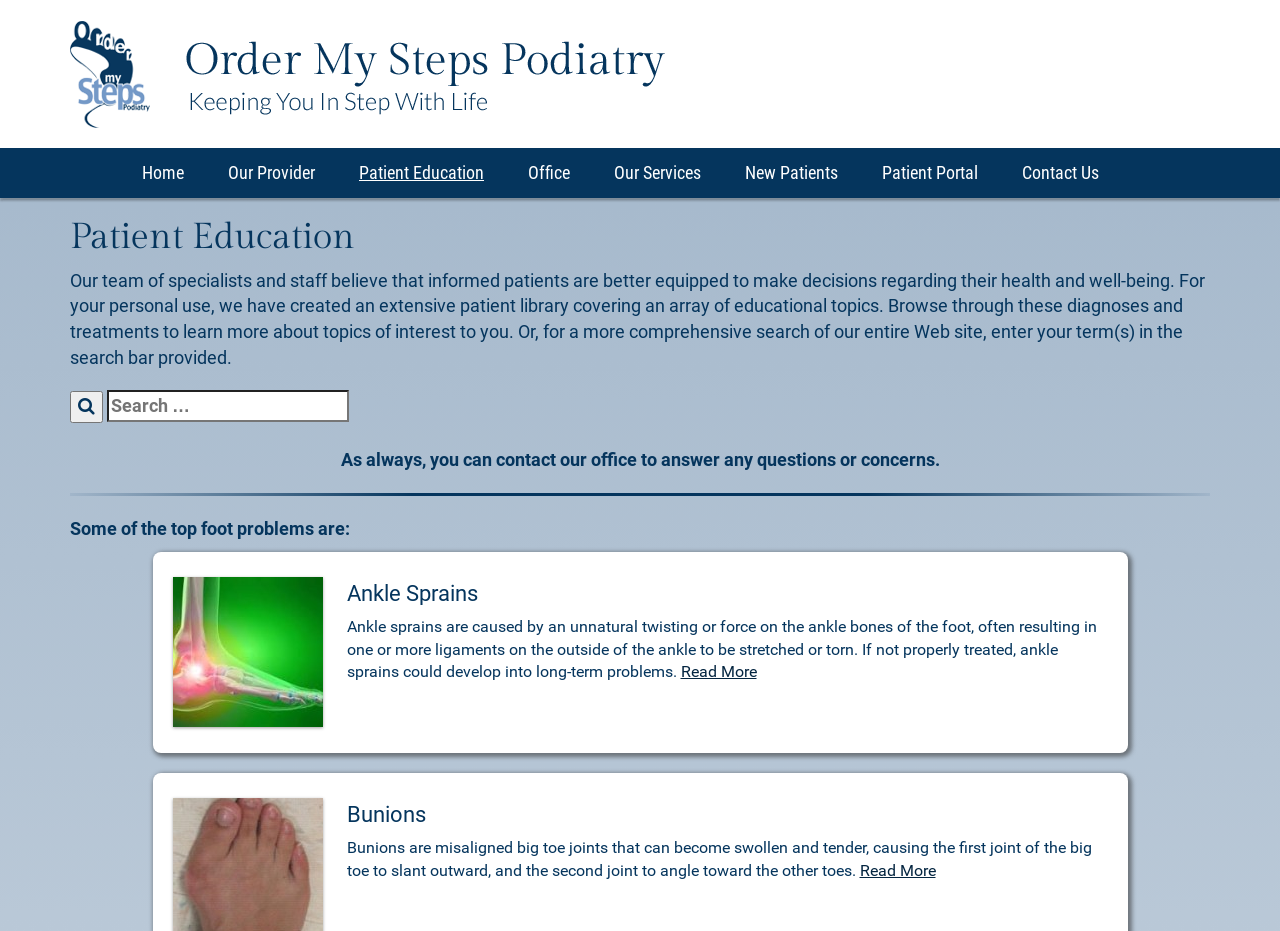Locate the bounding box coordinates of the element I should click to achieve the following instruction: "Search for a topic".

[0.055, 0.419, 0.945, 0.459]